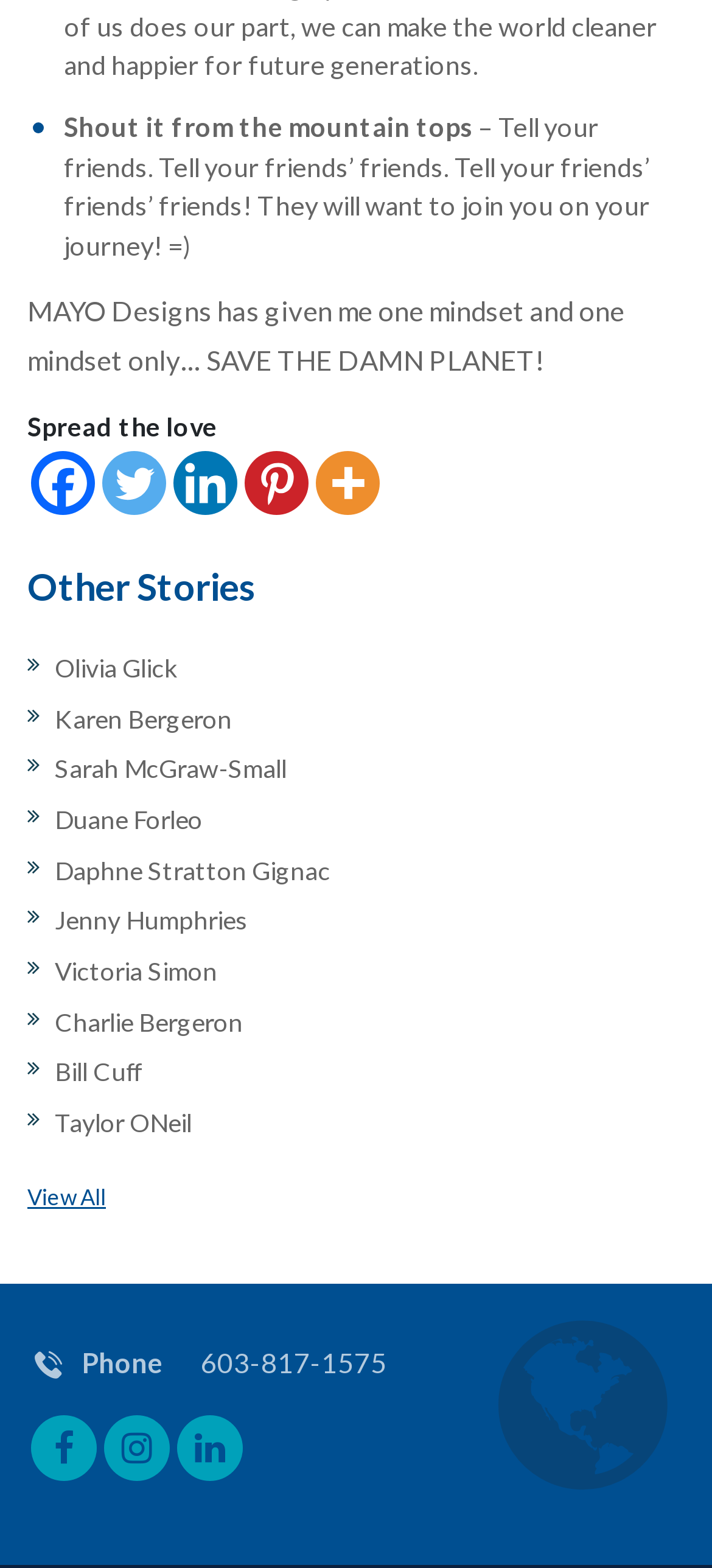Please provide a comprehensive response to the question based on the details in the image: How many icons are there at the bottom?

I counted the number of icons at the bottom of the page, which are '', '', and ''.